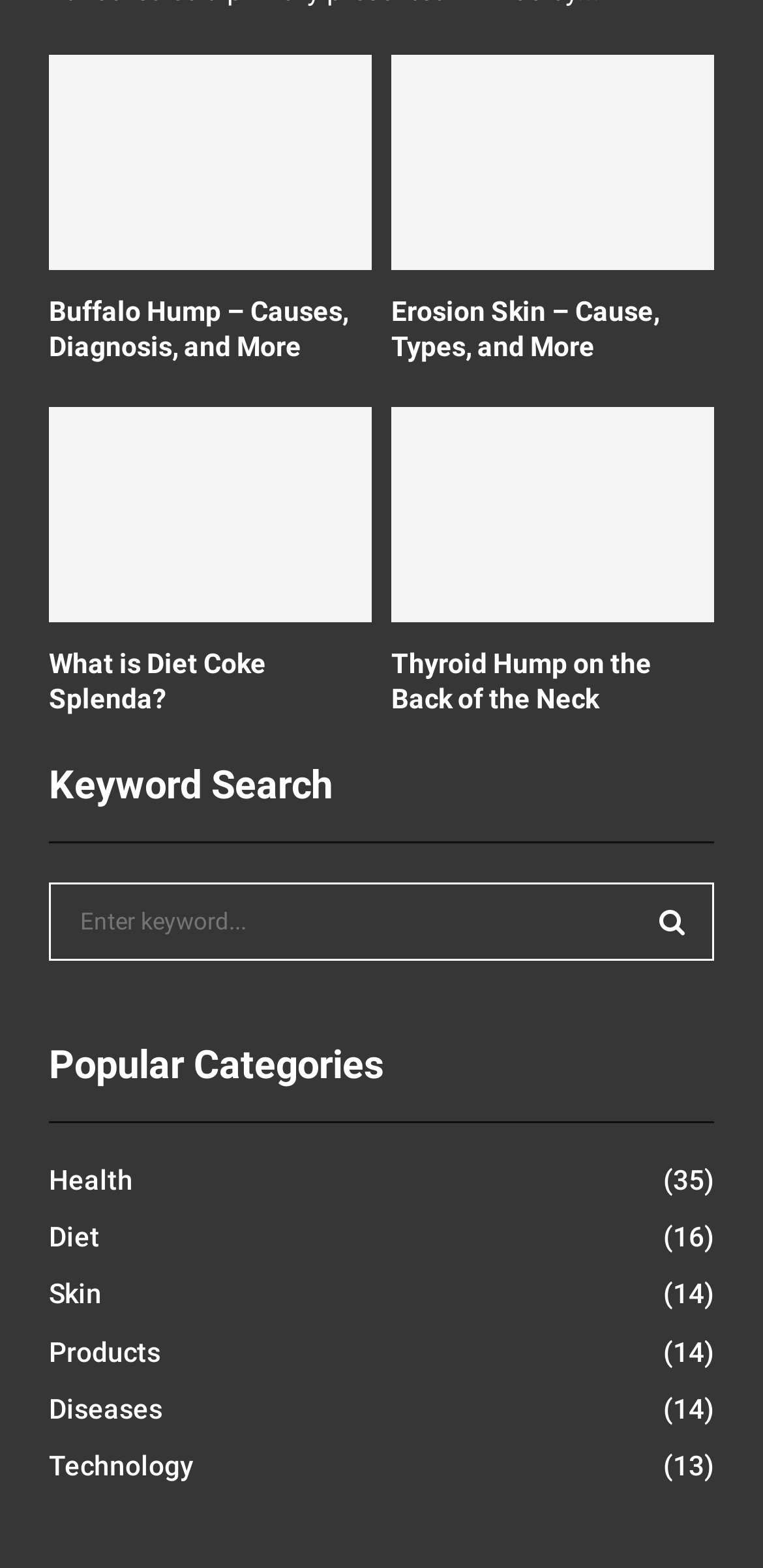How many search boxes are on the webpage?
Using the visual information, answer the question in a single word or phrase.

1